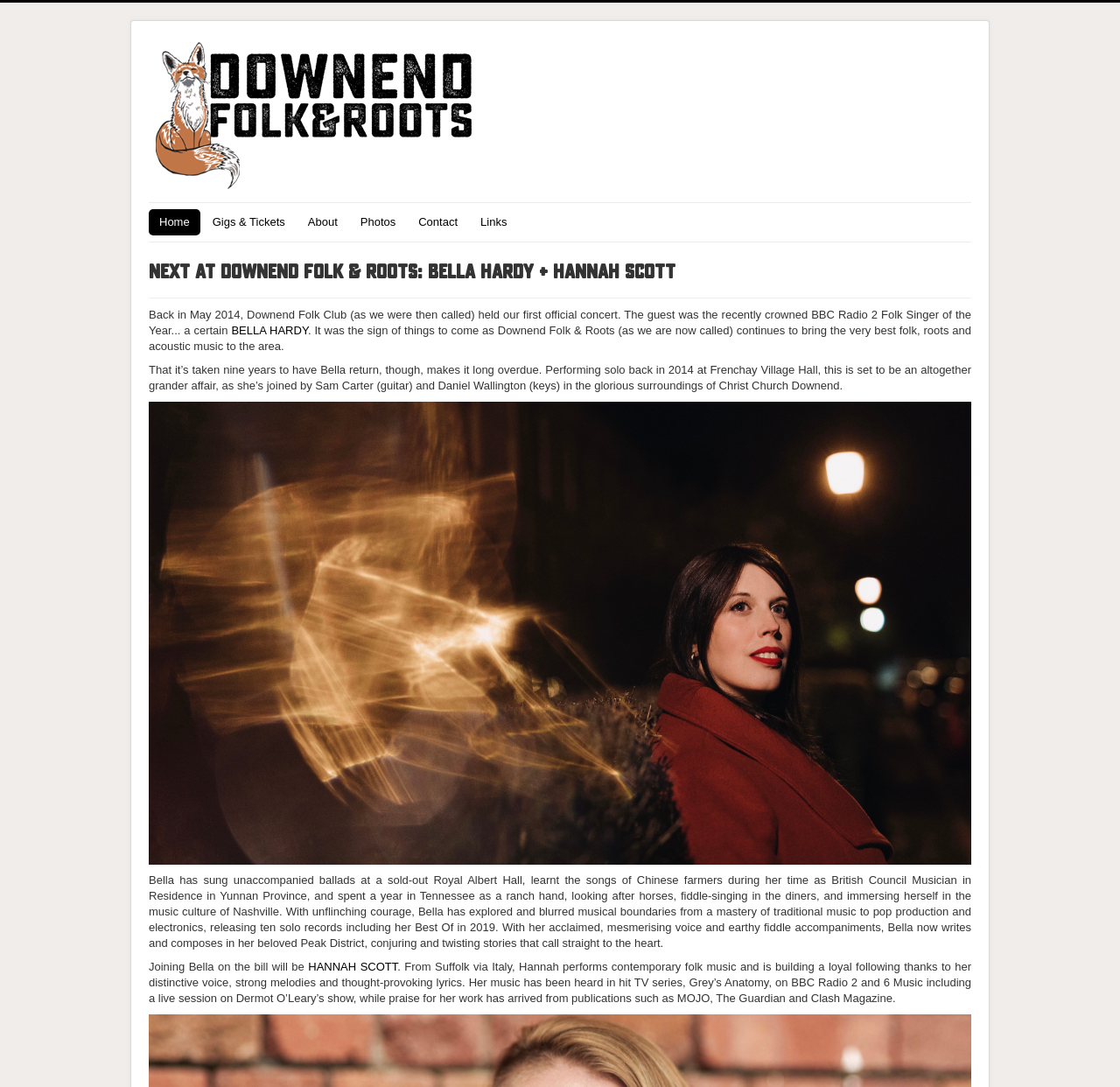Extract the bounding box coordinates for the HTML element that matches this description: "alt="Downend Folk & Roots"". The coordinates should be four float numbers between 0 and 1, i.e., [left, top, right, bottom].

[0.133, 0.035, 0.427, 0.178]